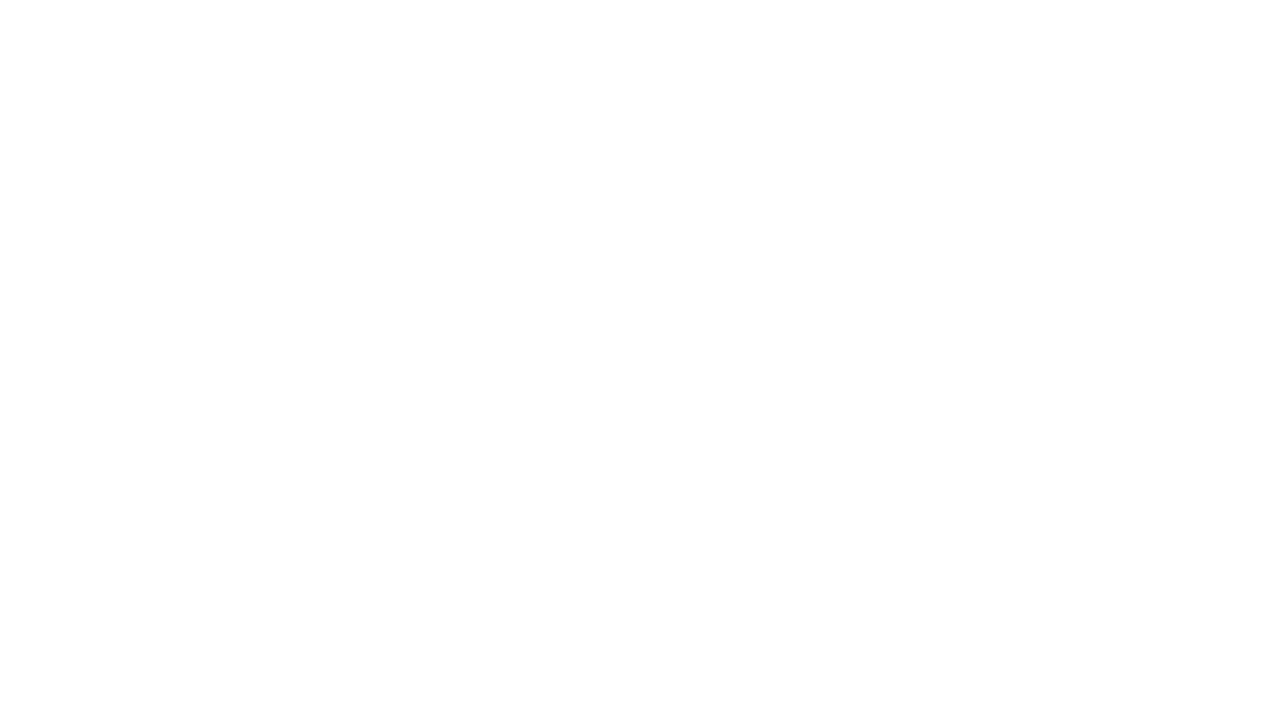What is the name of the apartments mentioned on the webpage?
Answer the question with just one word or phrase using the image.

Ciasa Giardun